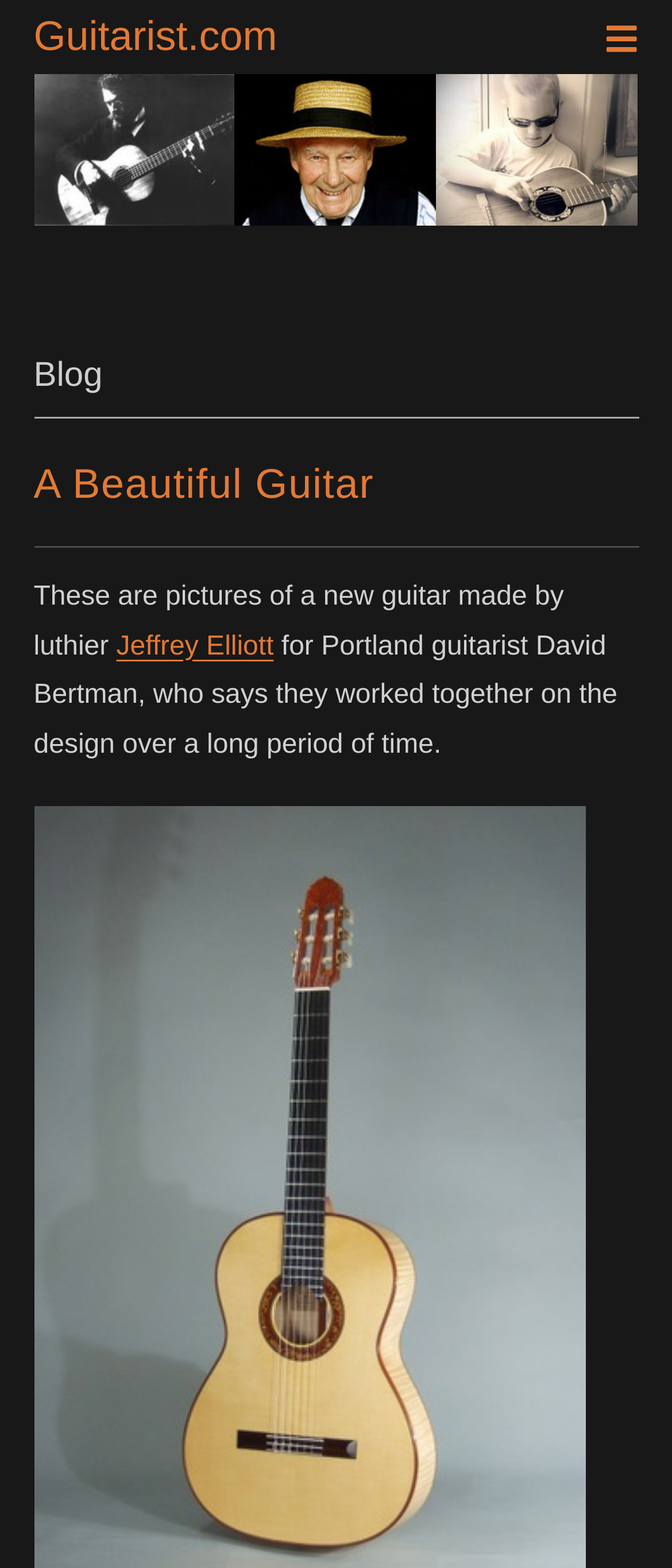Utilize the details in the image to give a detailed response to the question: Who worked together on the design of the guitar?

I found the answer by reading the text that describes the guitar. It says 'for Portland guitarist David Bertman, who says they worked together on the design over a long period of time' which implies that Jeffrey Elliott and David Bertman worked together on the design of the guitar.